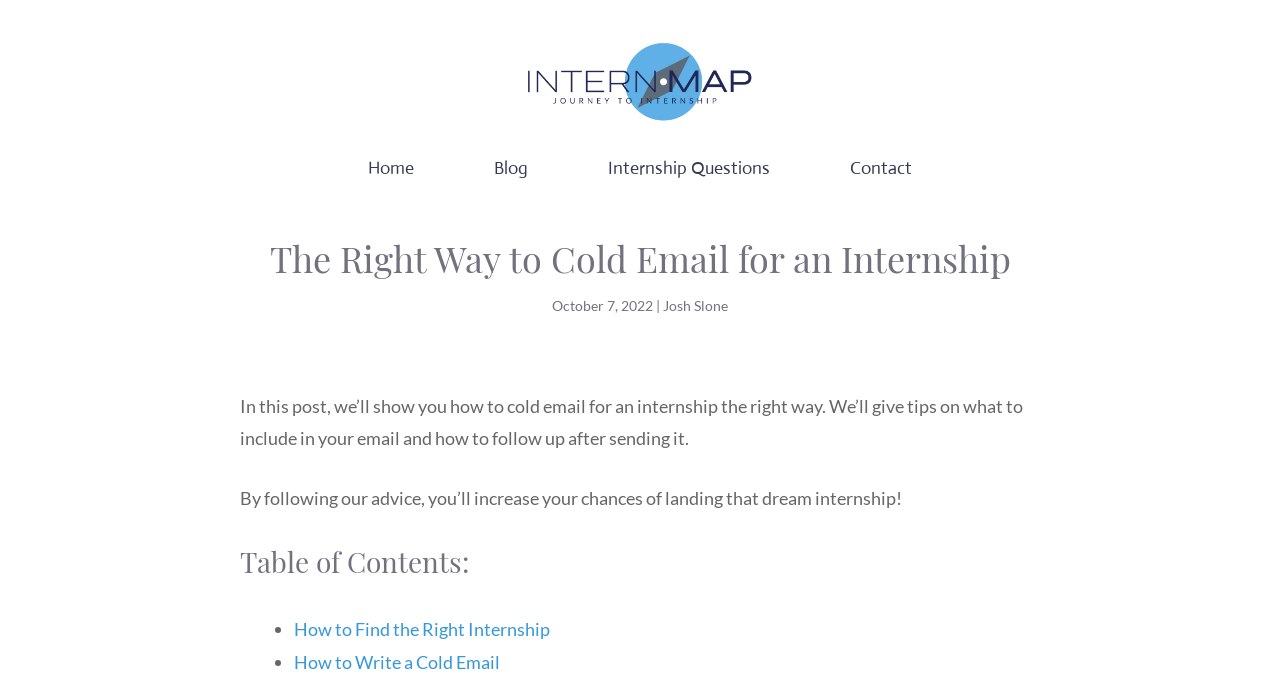Create a detailed narrative describing the layout and content of the webpage.

The webpage is about "The Right Way to Cold Email for an Internship" and provides tips and advice on how to increase one's chances of landing a dream internship. 

At the top of the page, there is a banner with the site's name "Intern Map" and a logo. Below the banner, there is a navigation menu with four links: "Home", "Blog", "Internship Questions", and "Contact". 

The main content of the page starts with a heading that matches the title of the page. Below the heading, there is a timestamp indicating that the post was published on October 7, 2022, followed by the author's name, "Josh Slone". 

The main article is divided into sections, with a brief introduction that summarizes the content of the post. The introduction is followed by a table of contents with two links: "How to Find the Right Internship" and "How to Write a Cold Email".